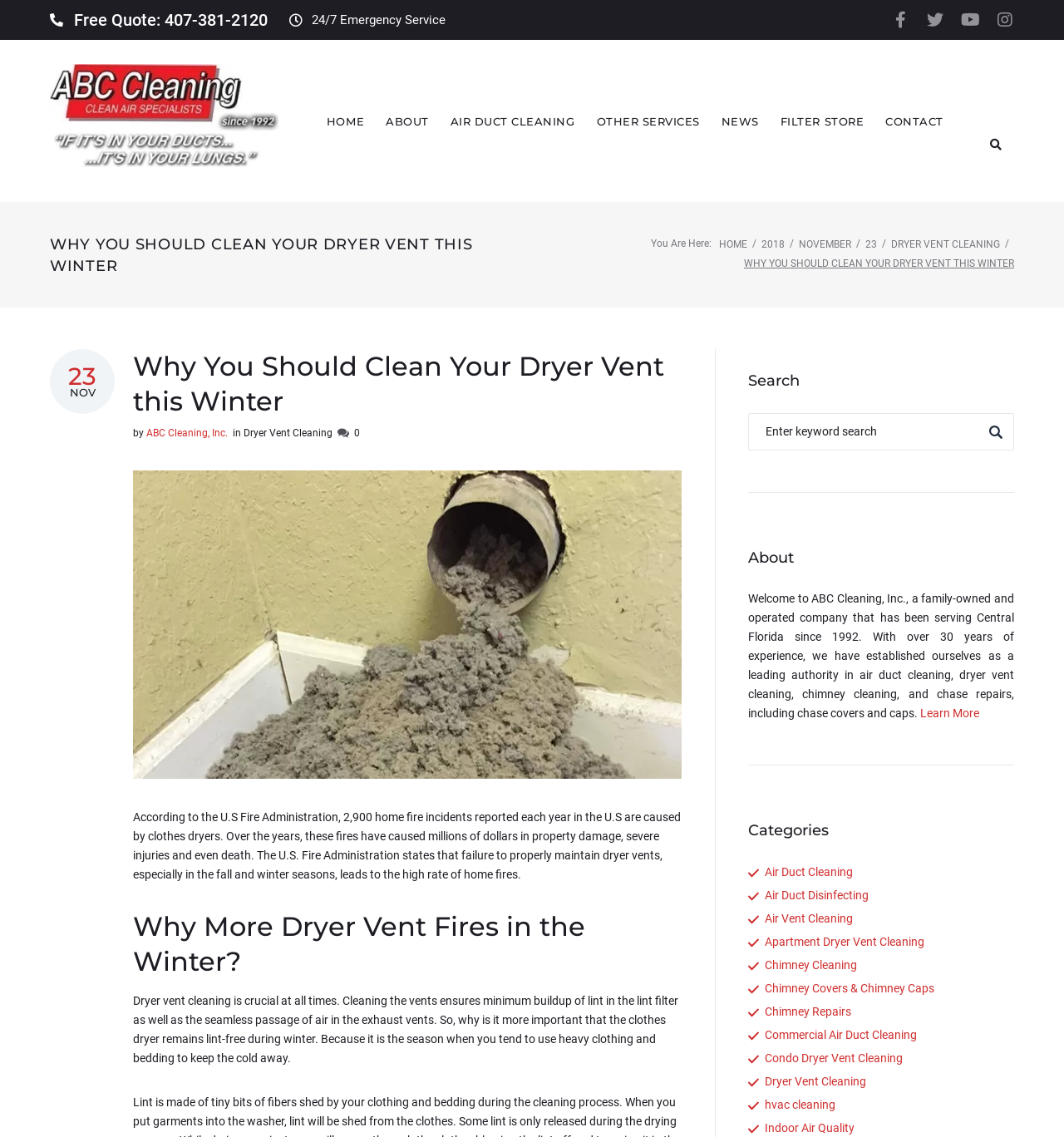Please find and report the bounding box coordinates of the element to click in order to perform the following action: "Contact the company". The coordinates should be expressed as four float numbers between 0 and 1, in the format [left, top, right, bottom].

[0.832, 0.097, 0.907, 0.116]